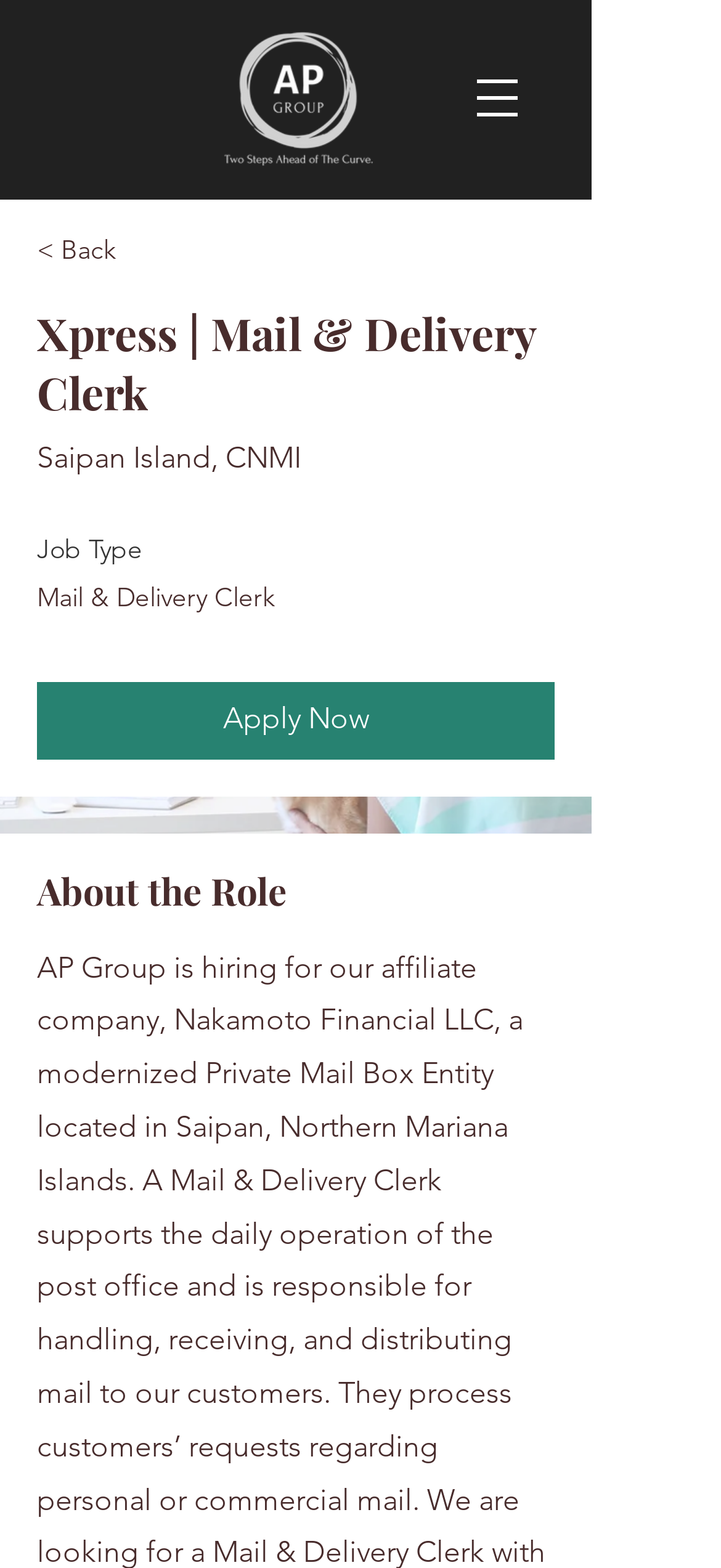Given the description "Apply Now", provide the bounding box coordinates of the corresponding UI element.

[0.051, 0.434, 0.769, 0.484]